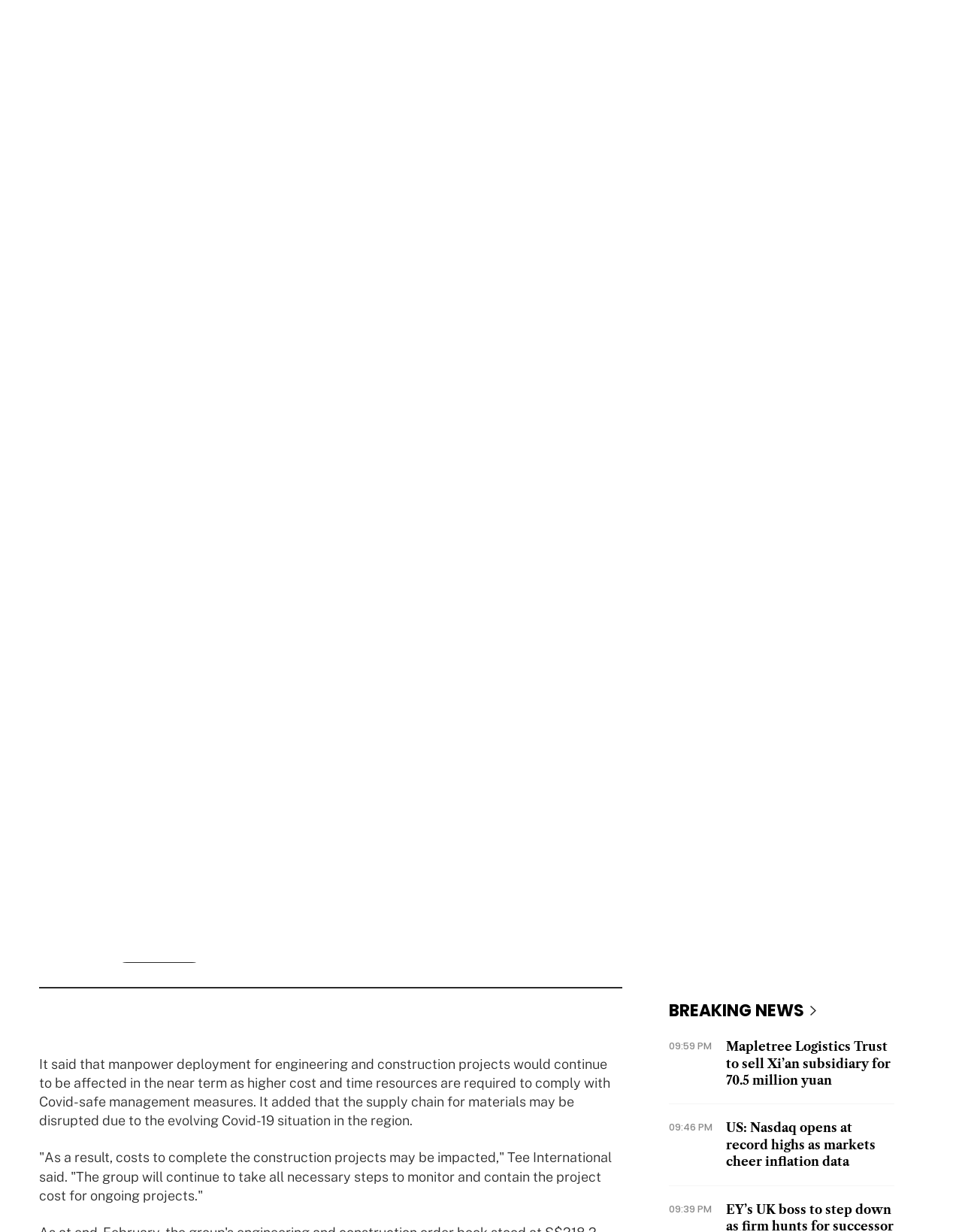What is the name of the newsletter?
Using the visual information, respond with a single word or phrase.

BT